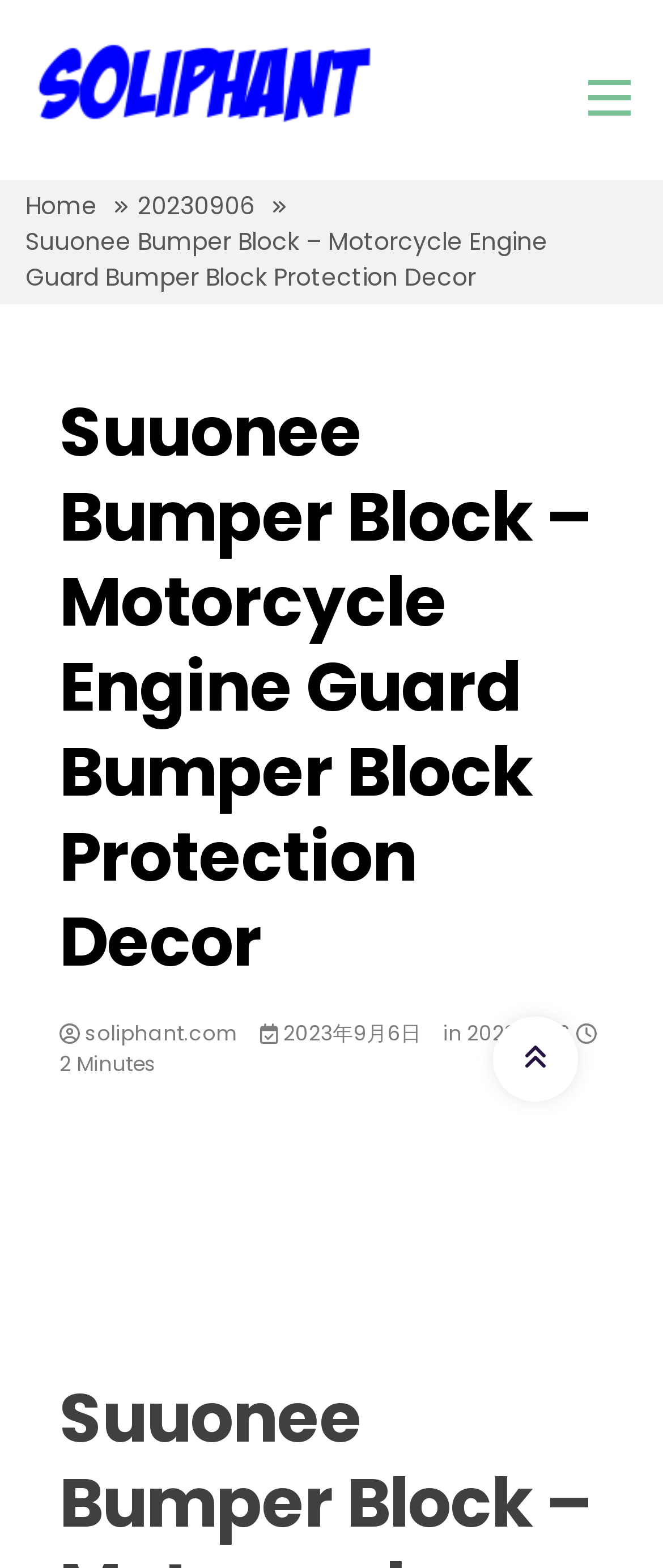What is the name of the motorcycle engine guard?
Please analyze the image and answer the question with as much detail as possible.

The name of the motorcycle engine guard can be found in the heading element, which is 'Suuonee Bumper Block – Motorcycle Engine Guard Bumper Block Protection Decor'.